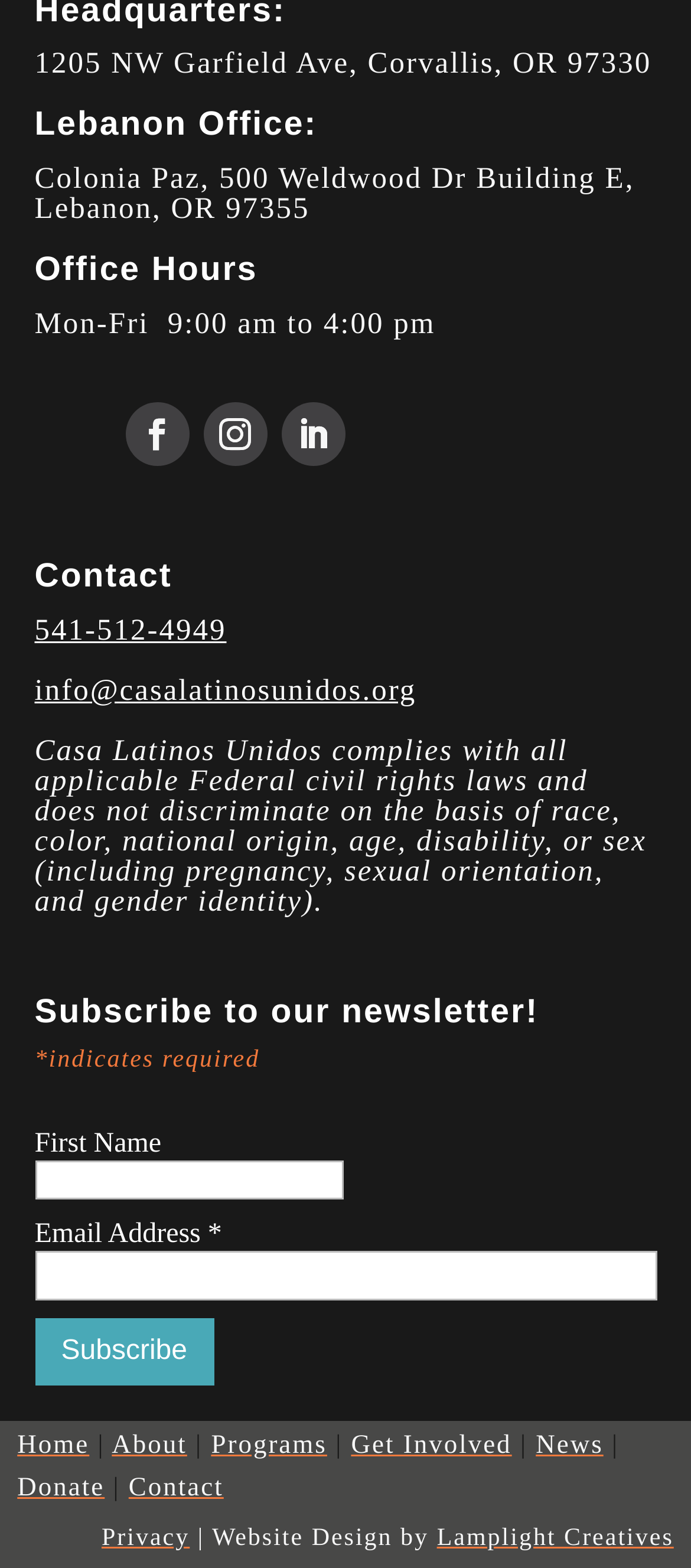Please find the bounding box coordinates of the element that needs to be clicked to perform the following instruction: "Click the Contact link". The bounding box coordinates should be four float numbers between 0 and 1, represented as [left, top, right, bottom].

[0.05, 0.391, 0.328, 0.413]